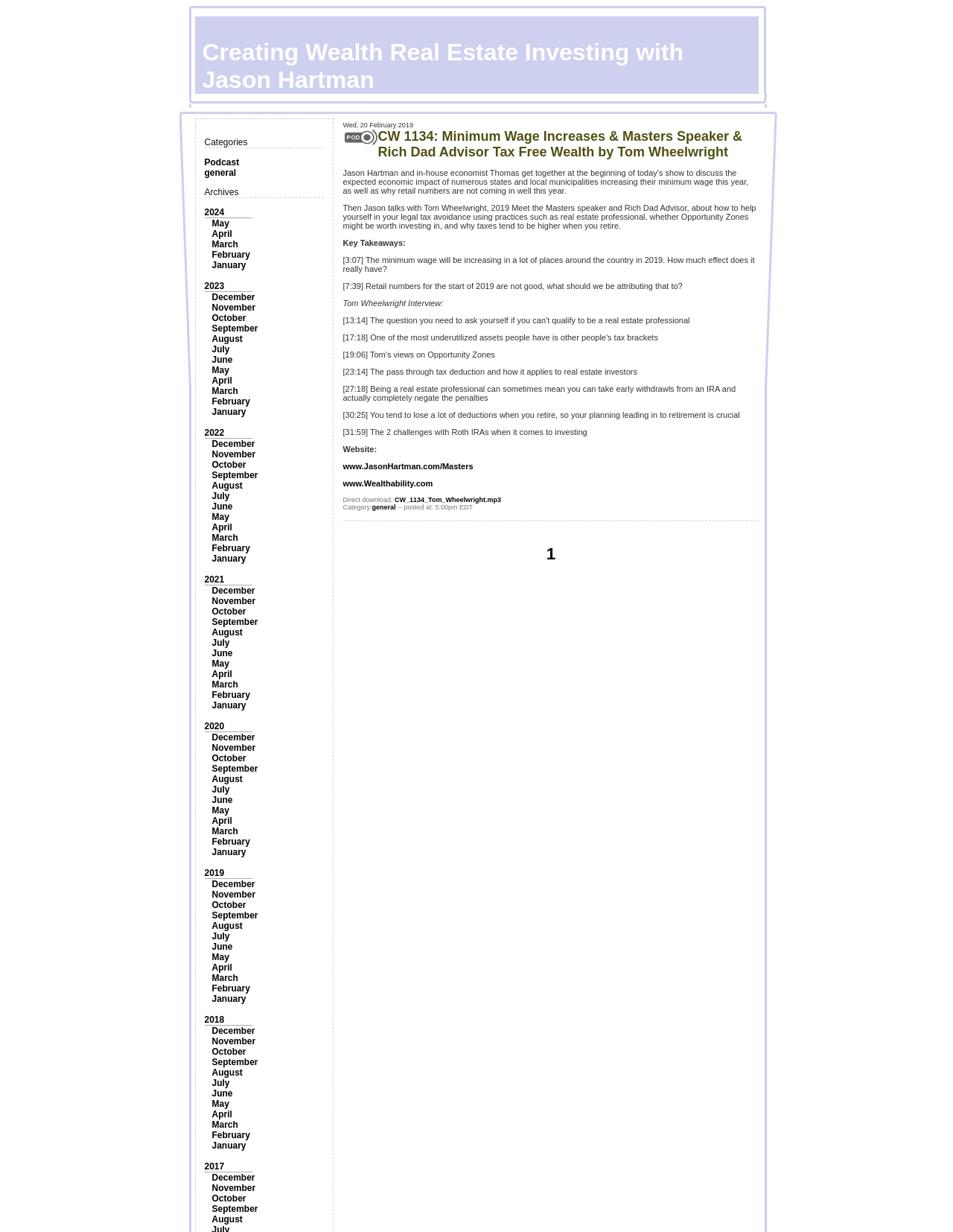What is the main topic of this webpage?
Based on the screenshot, respond with a single word or phrase.

Real Estate Investing